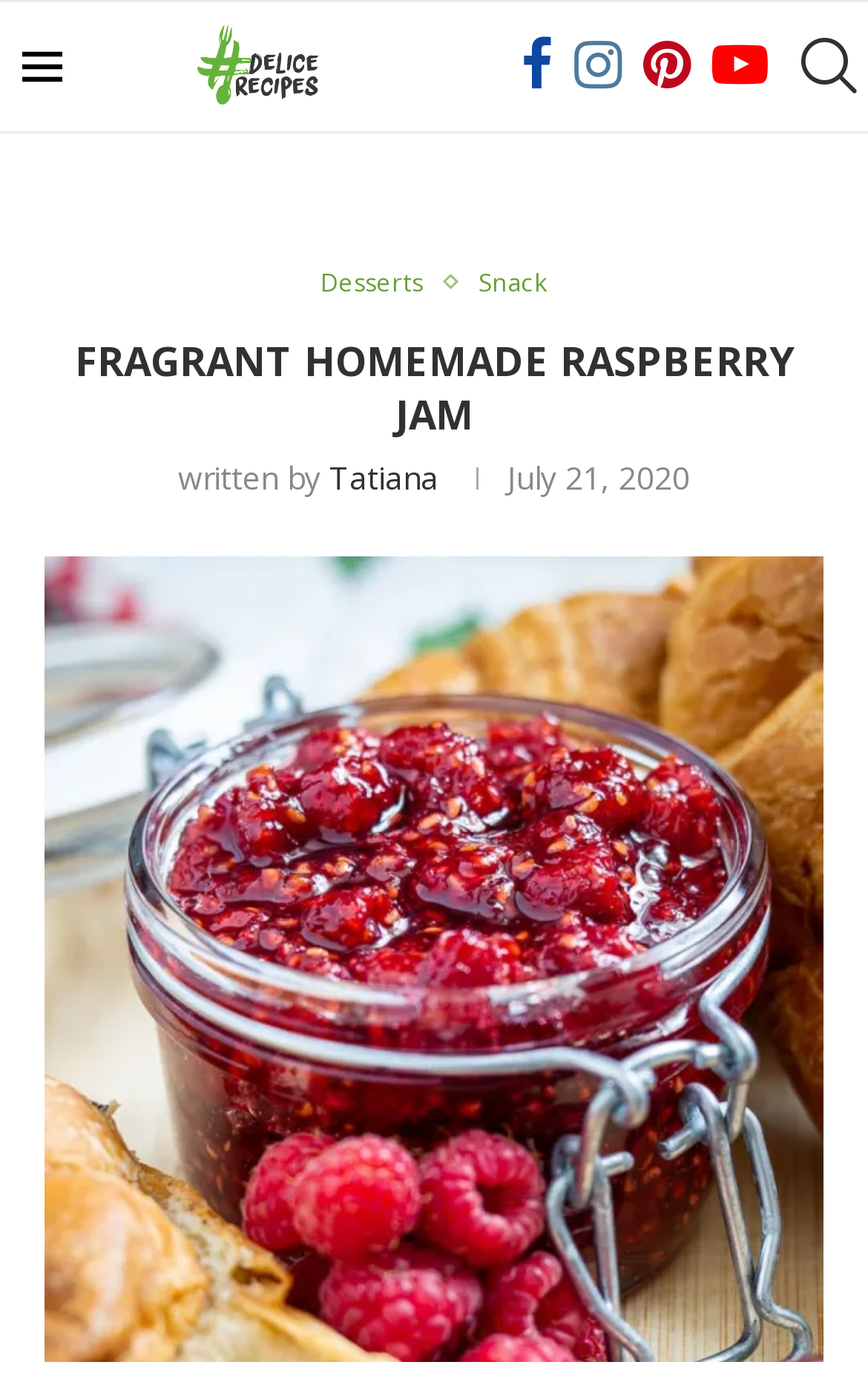Locate the bounding box coordinates of the clickable region necessary to complete the following instruction: "click on the Facebook link". Provide the coordinates in the format of four float numbers between 0 and 1, i.e., [left, top, right, bottom].

[0.6, 0.002, 0.636, 0.095]